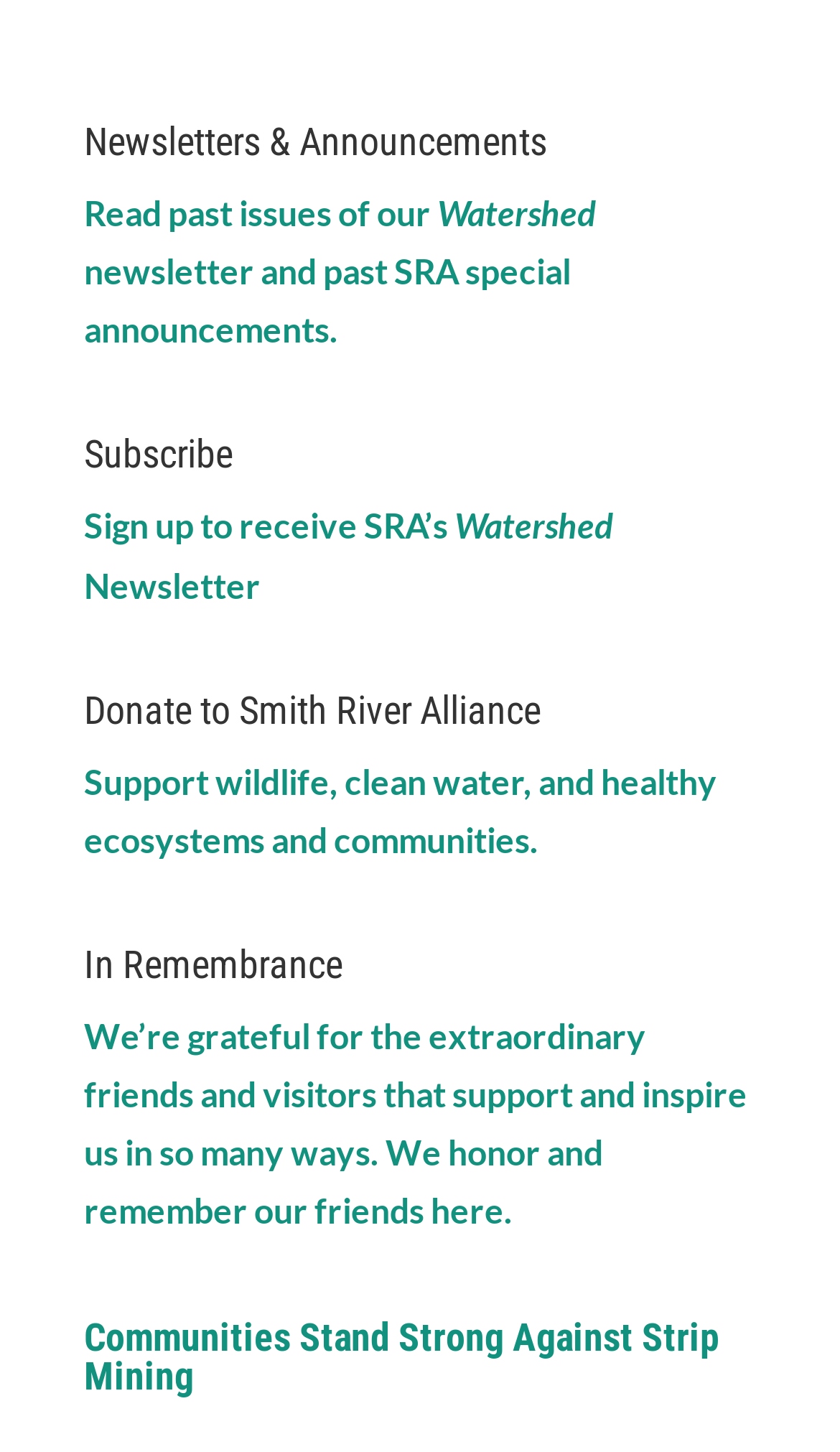How many links are available on the webpage?
Look at the screenshot and respond with one word or a short phrase.

5